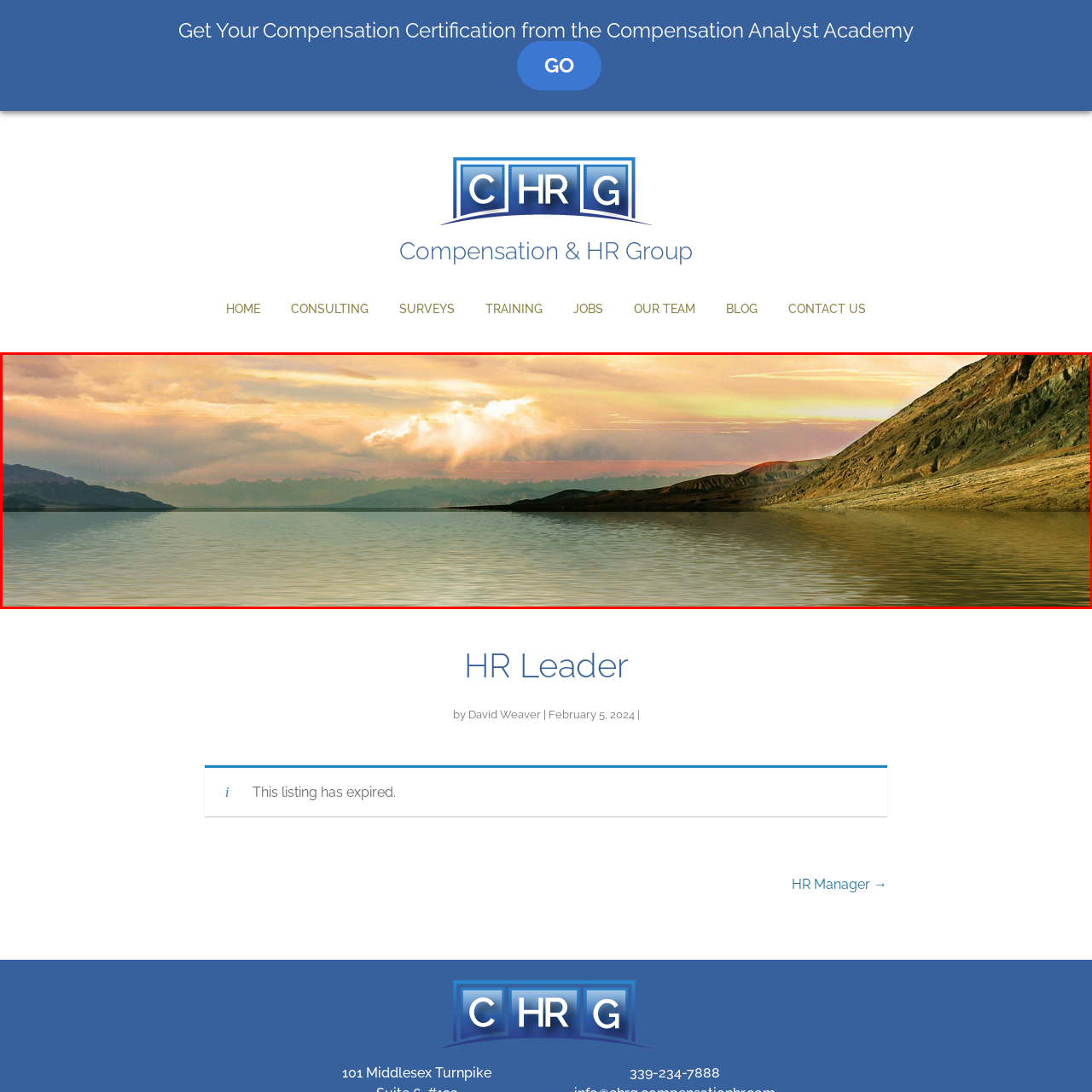What is the shape of the rocky outcrop?
Inspect the image portion within the red bounding box and deliver a detailed answer to the question.

The caption describes the rocky outcrop as 'rising majestically', implying that it has a grand and imposing shape.